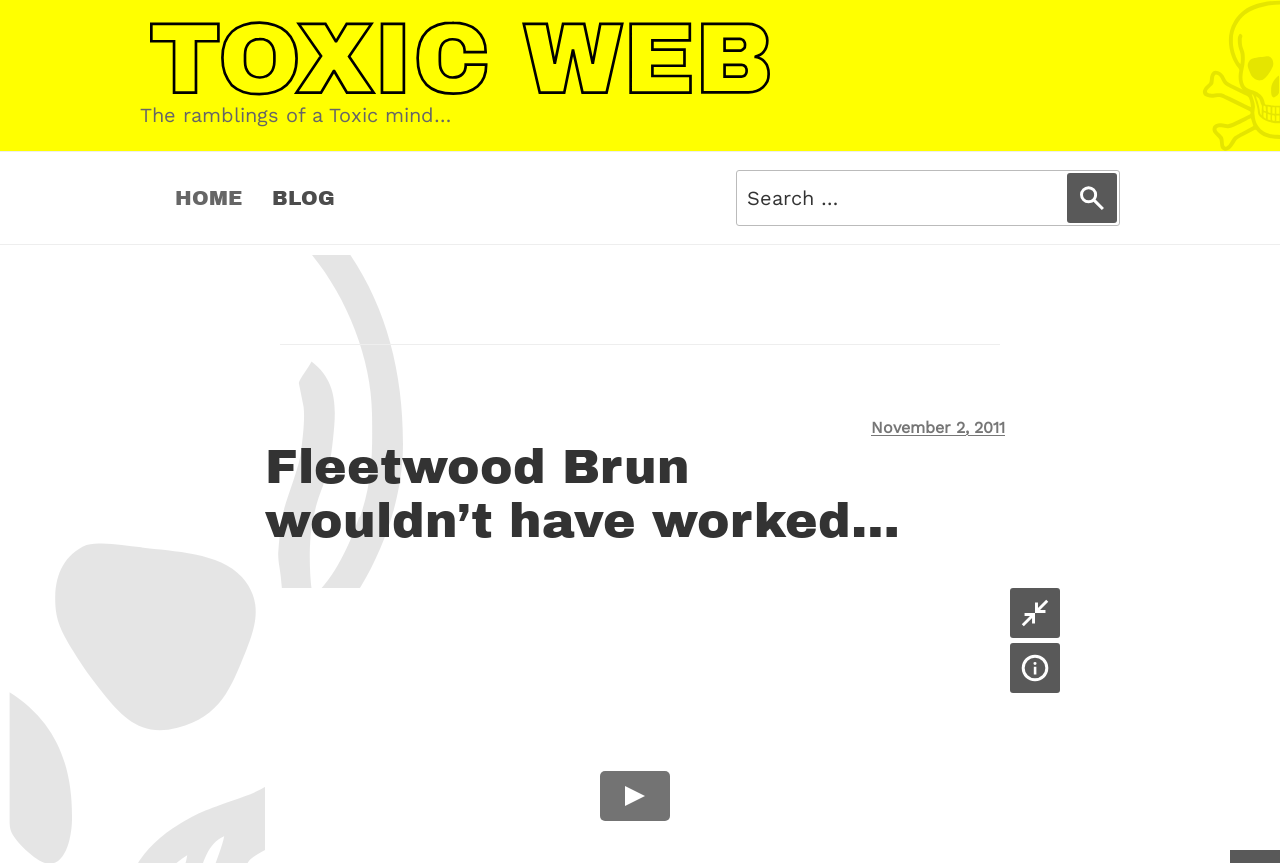Specify the bounding box coordinates (top-left x, top-left y, bottom-right x, bottom-right y) of the UI element in the screenshot that matches this description: Toxic Web

[0.109, 0.023, 0.609, 0.114]